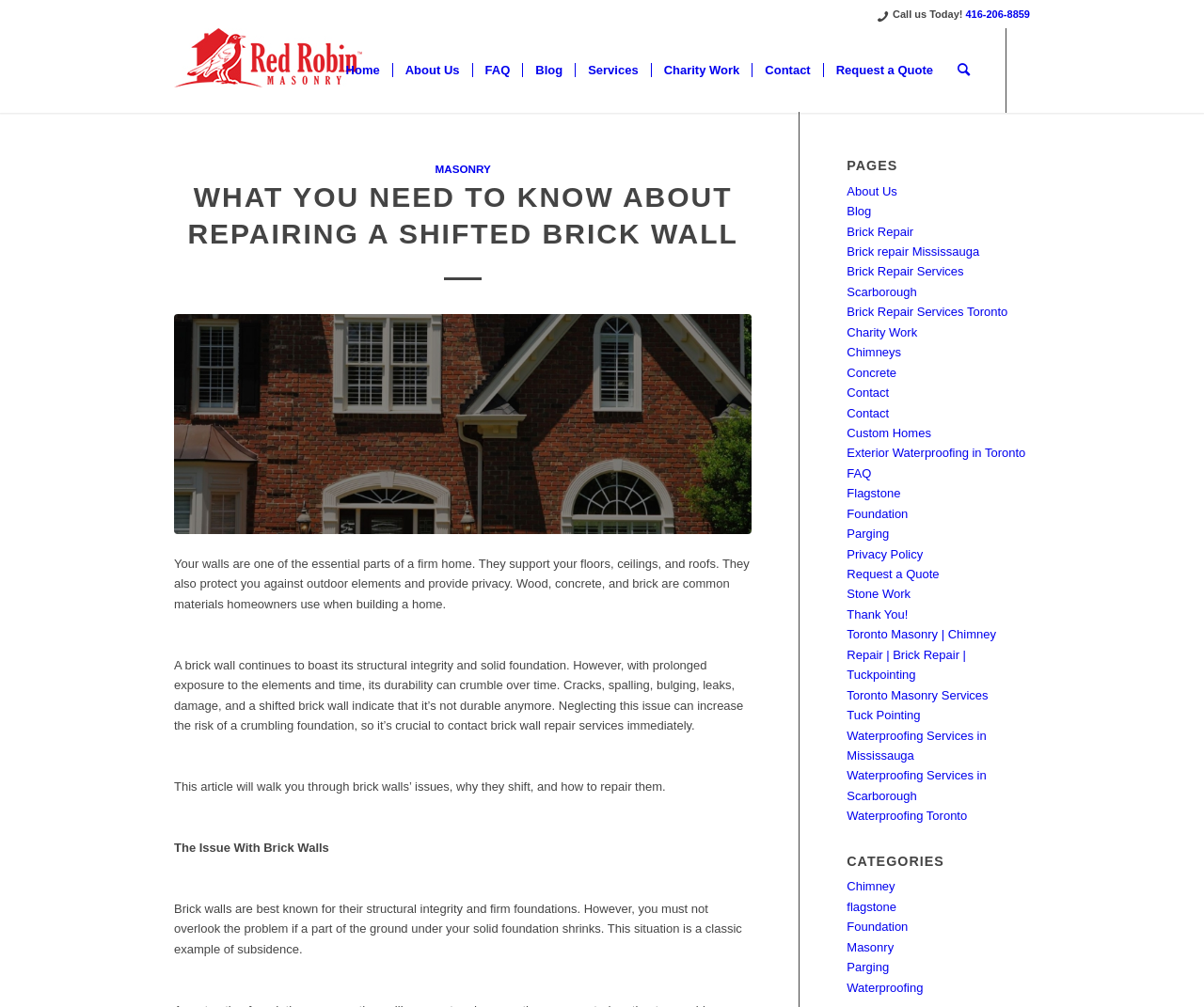Please reply to the following question using a single word or phrase: 
What services are offered by Red Robin Masonry?

Masonry services